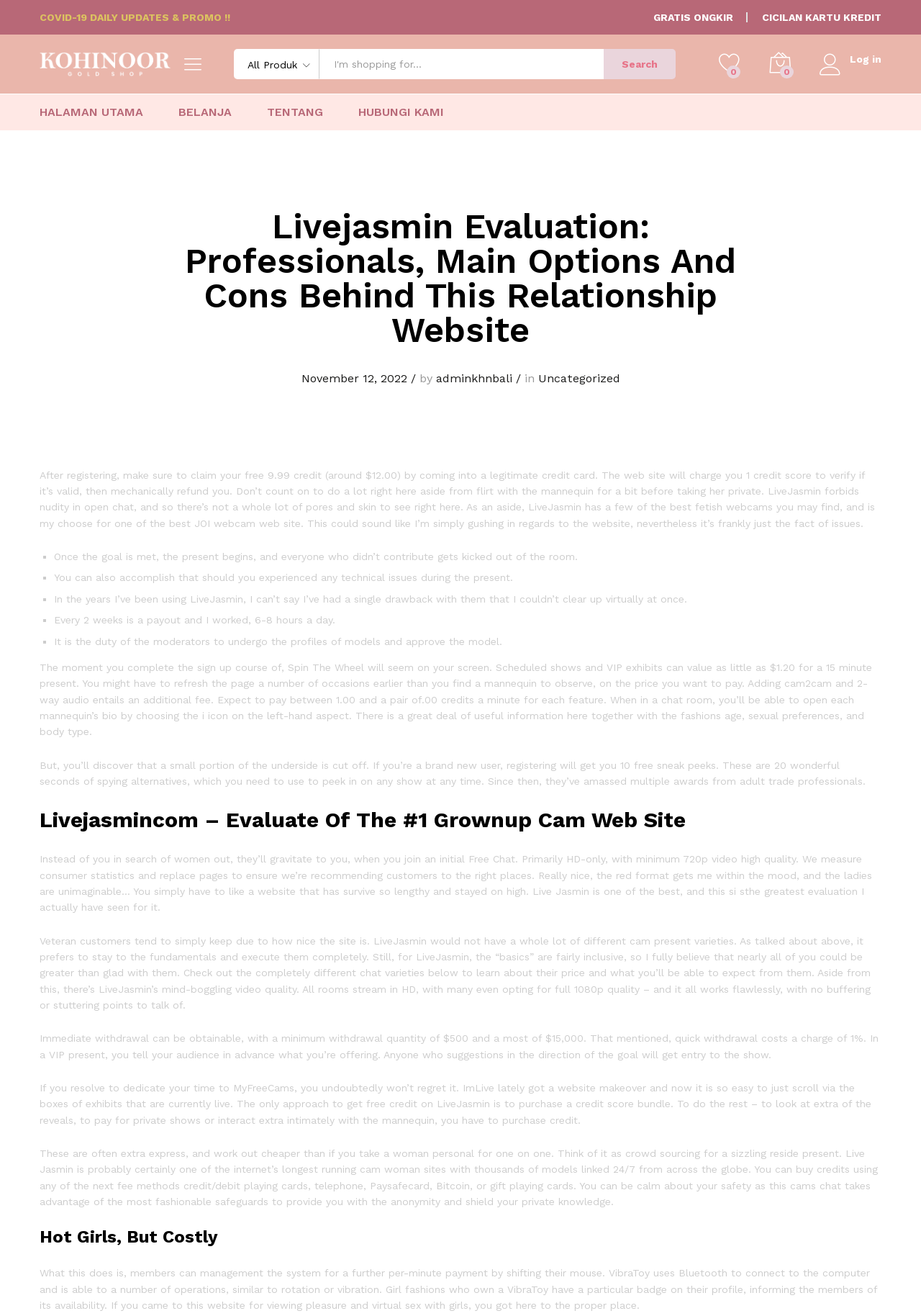Identify the bounding box coordinates for the UI element mentioned here: "Log in". Provide the coordinates as four float values between 0 and 1, i.e., [left, top, right, bottom].

[0.89, 0.04, 0.957, 0.05]